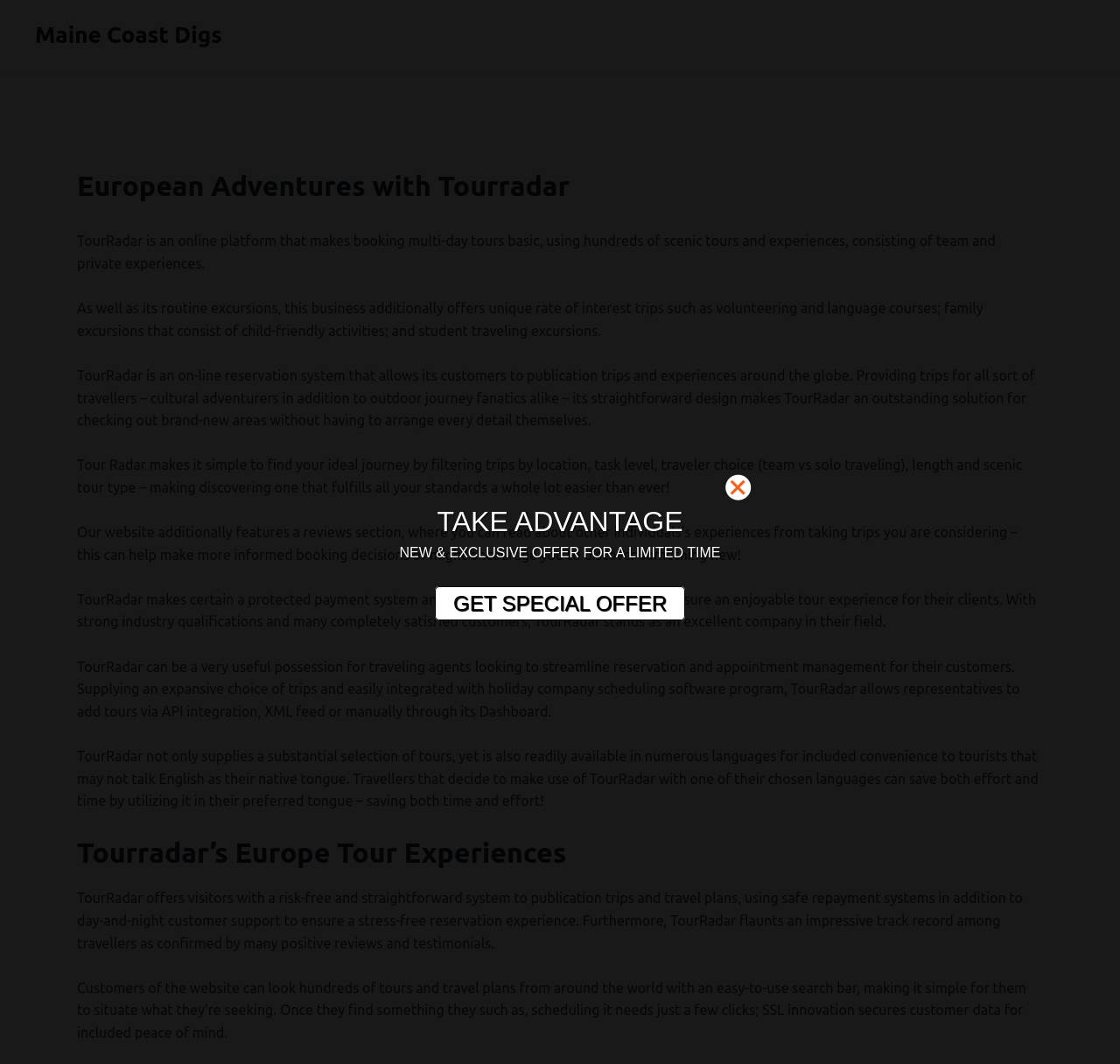Locate and generate the text content of the webpage's heading.

European Adventures with Tourradar